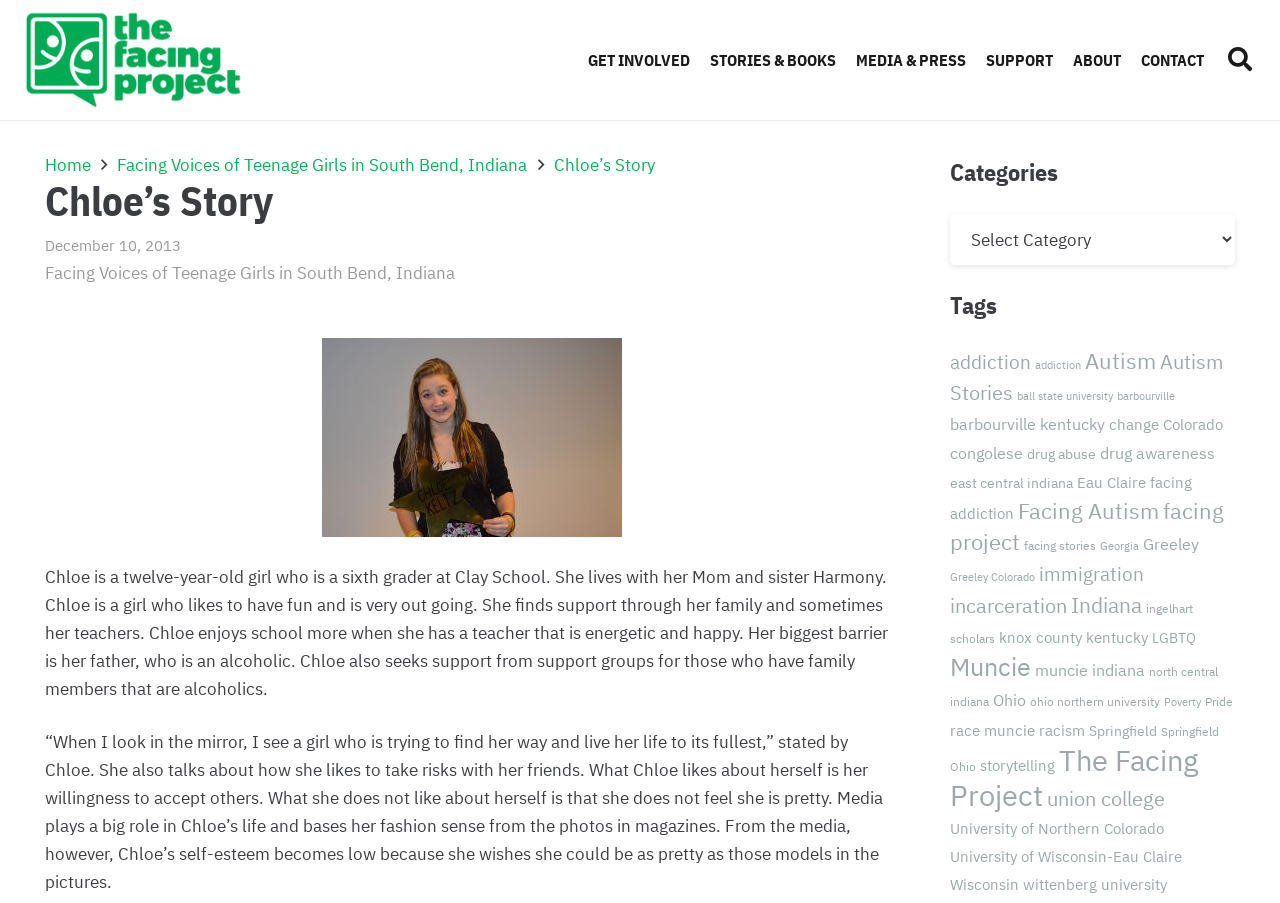Can you find the bounding box coordinates for the element to click on to achieve the instruction: "Search for something"?

[0.948, 0.04, 0.989, 0.093]